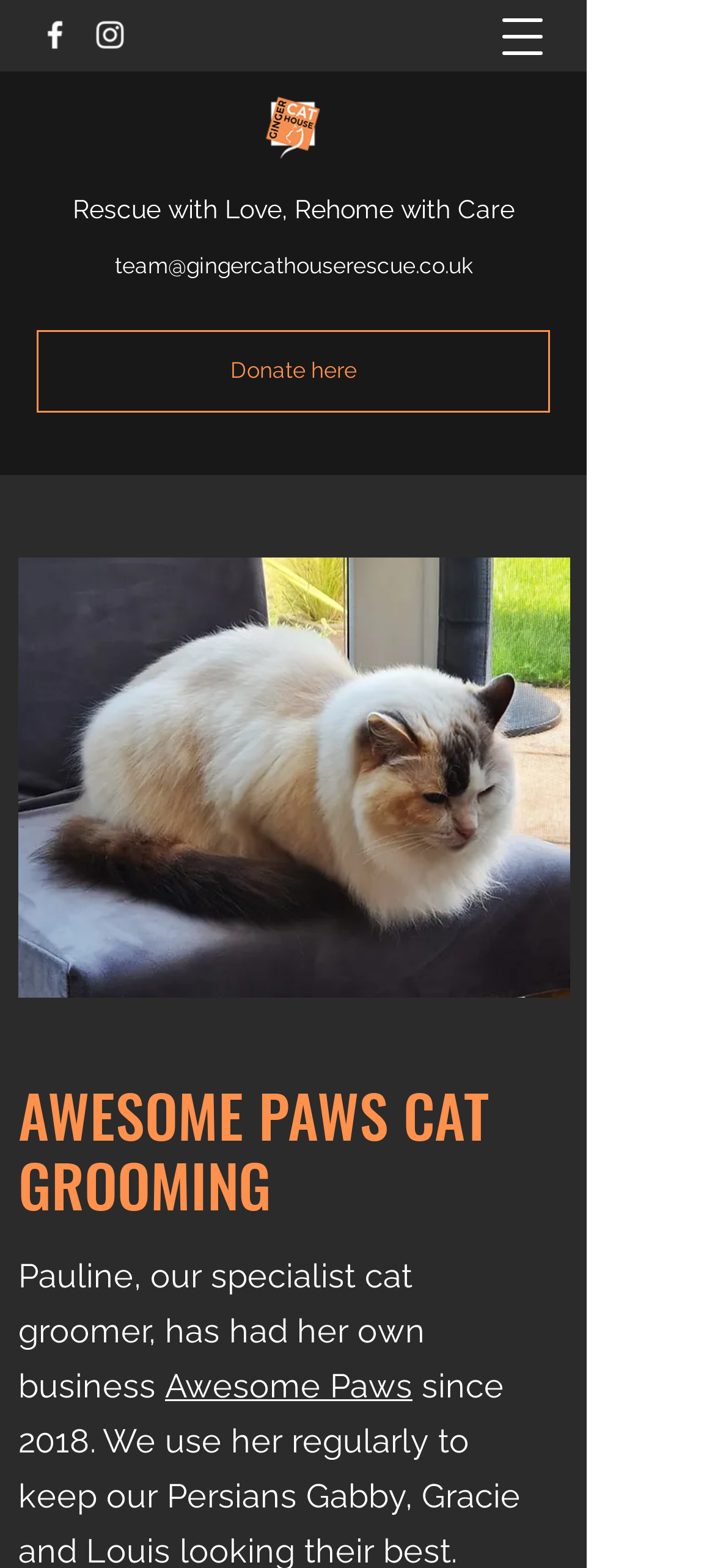Please provide a comprehensive response to the question below by analyzing the image: 
What is the email address for contact?

From the link element 'team@gingercathouserescue.co.uk', we can see that this is the email address for contact.